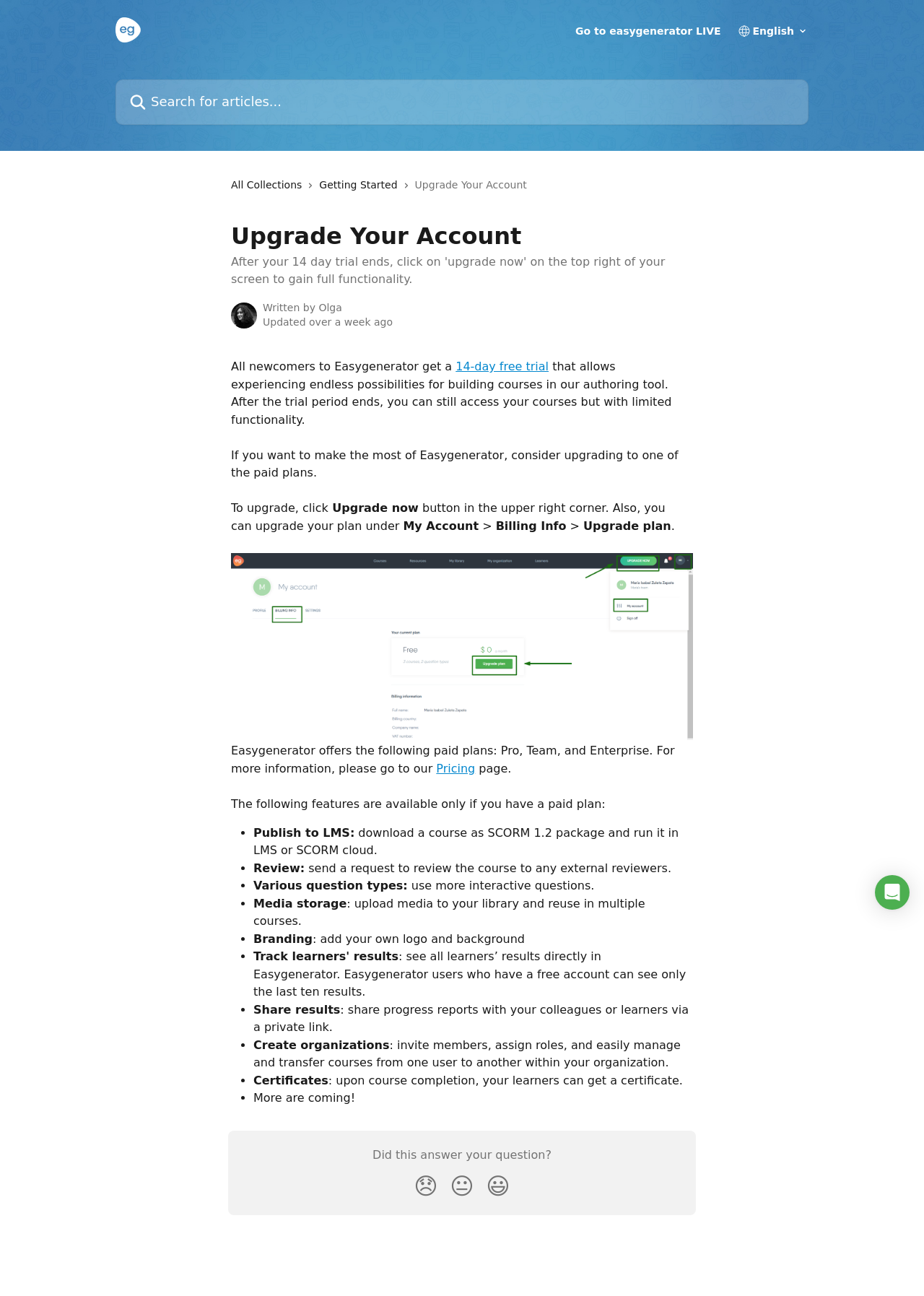Locate the bounding box coordinates of the area where you should click to accomplish the instruction: "React with a smiley".

[0.52, 0.9, 0.559, 0.931]